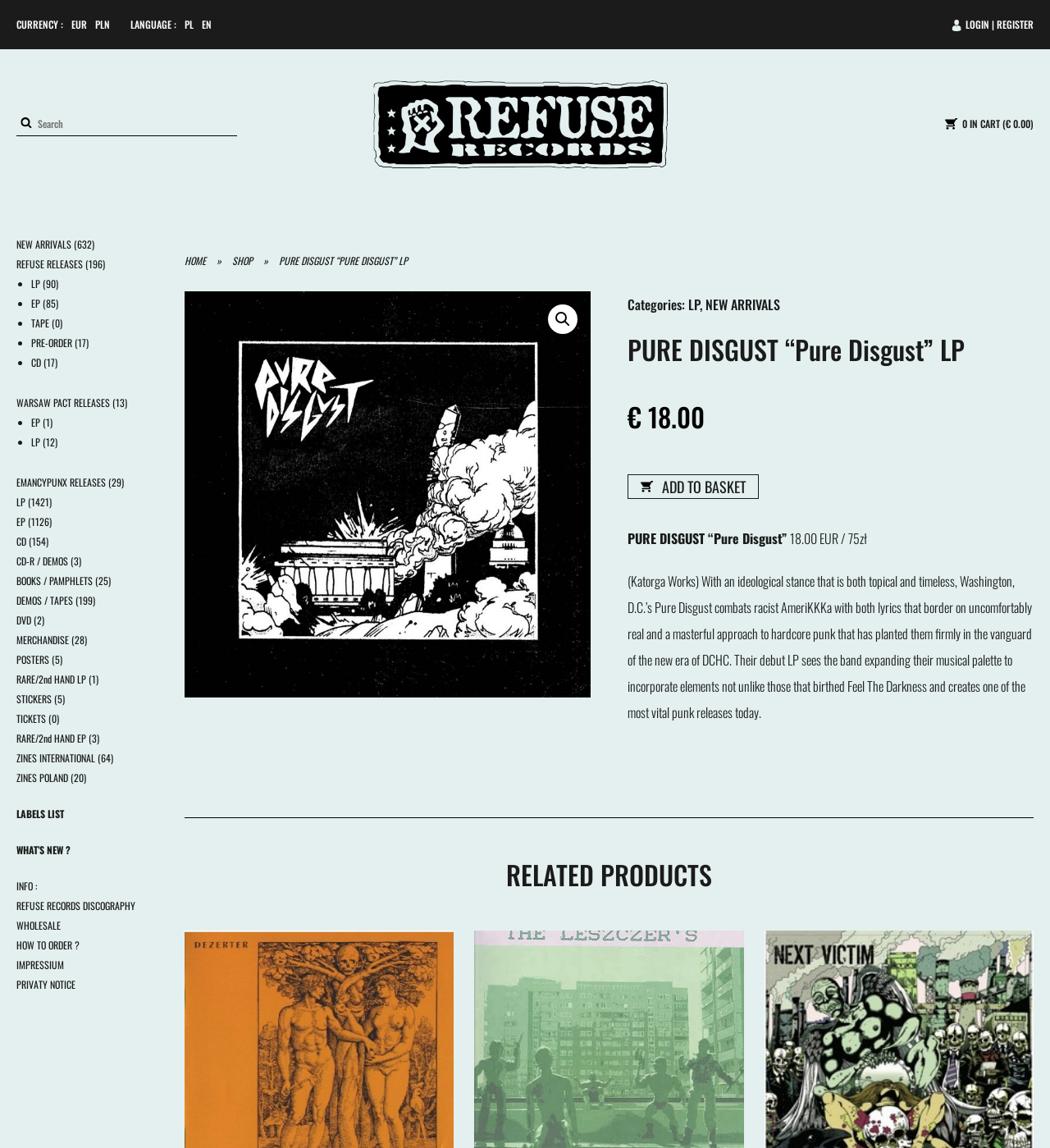Please find the bounding box coordinates of the element that must be clicked to perform the given instruction: "View new arrivals". The coordinates should be four float numbers from 0 to 1, i.e., [left, top, right, bottom].

[0.016, 0.207, 0.068, 0.219]